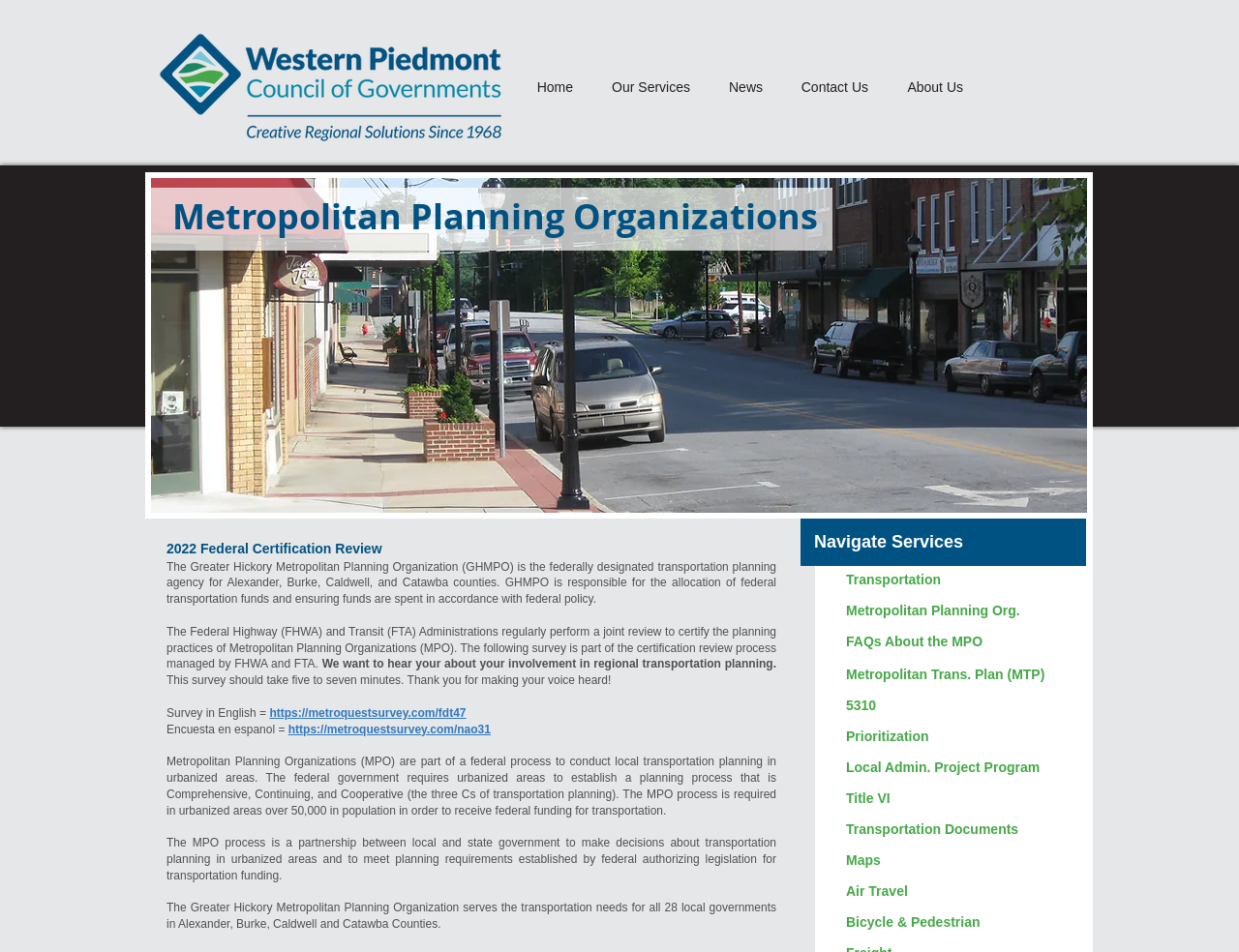Please locate the bounding box coordinates of the region I need to click to follow this instruction: "Learn about Transportation".

[0.671, 0.593, 0.876, 0.626]